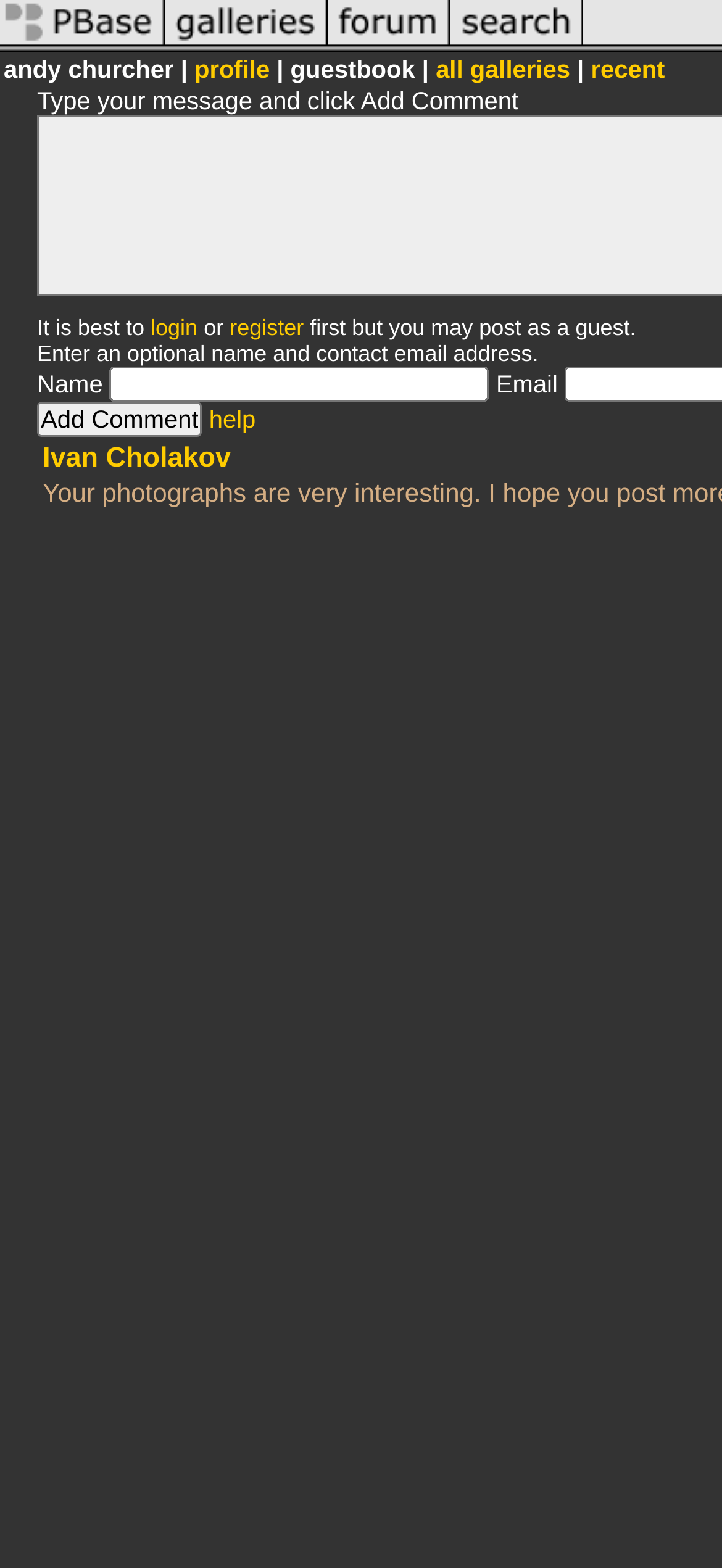Please indicate the bounding box coordinates of the element's region to be clicked to achieve the instruction: "View front cover of Farm Animals". Provide the coordinates as four float numbers between 0 and 1, i.e., [left, top, right, bottom].

None